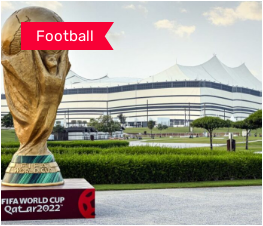What is reflected in the stadium's architecture? From the image, respond with a single word or brief phrase.

Blend of tradition and innovation